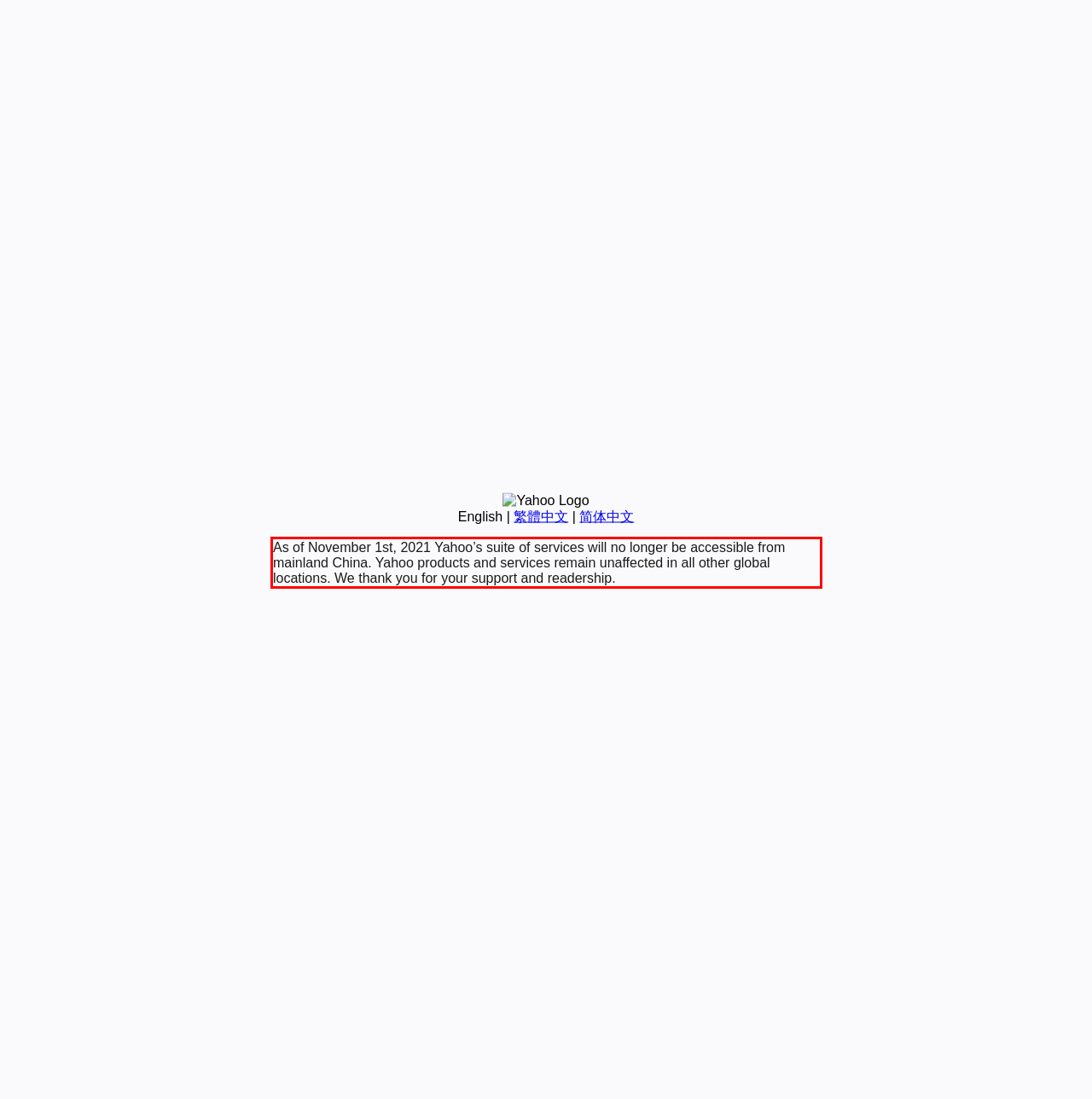Using OCR, extract the text content found within the red bounding box in the given webpage screenshot.

As of November 1st, 2021 Yahoo’s suite of services will no longer be accessible from mainland China. Yahoo products and services remain unaffected in all other global locations. We thank you for your support and readership.